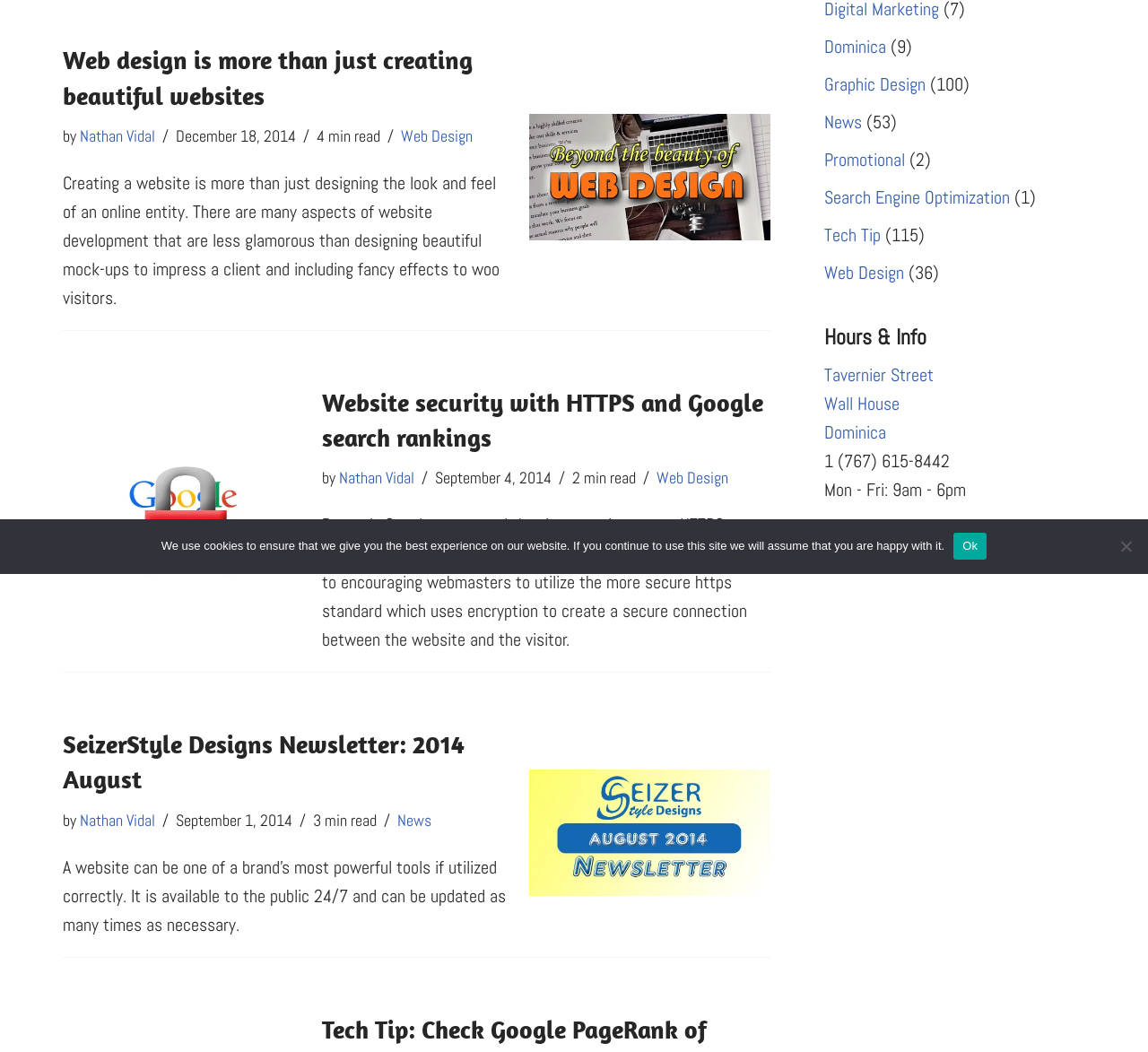Locate and provide the bounding box coordinates for the HTML element that matches this description: "Promotional".

[0.718, 0.141, 0.788, 0.163]